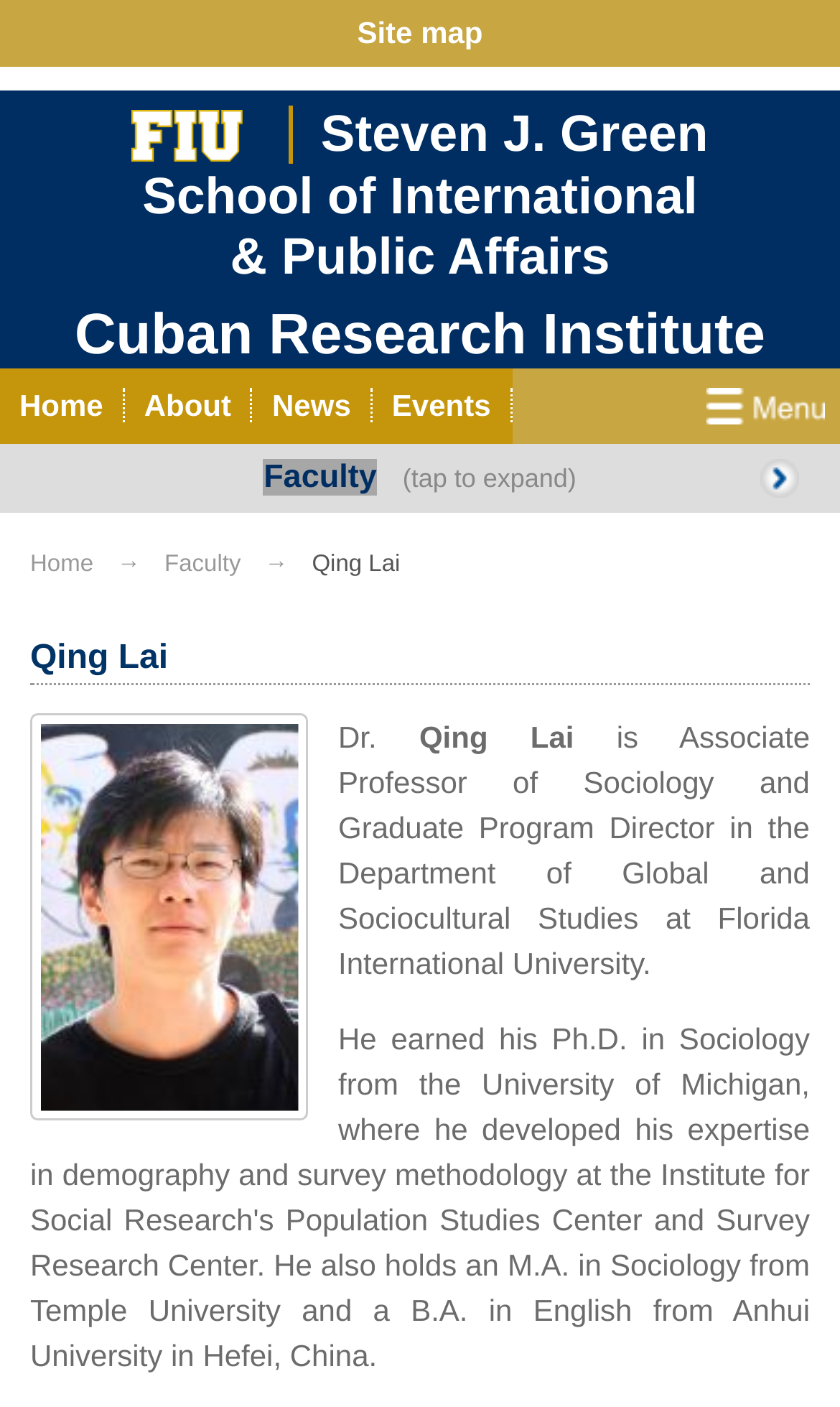Generate a comprehensive description of the webpage content.

The webpage is about Qing Lai, an Associate Professor and Graduate Program Director at the Department of Global and Sociocultural Studies in the Cuban Research Institute. 

At the top of the page, there is a site map link. Below it, there are two headings: "FIU Steven J. Green School of International & Public Affairs" and "Cuban Research Institute". The first heading contains two links: "FIU" with an accompanying image, and "Steven J. Green School of International & Public Affairs". The second heading contains a link to "Cuban Research Institute". 

Under these headings, there are several links arranged horizontally, including "Home", "About", "News", "Events", "Faculty", "Certificate", "Research", "Extracurricular", "Cuban America", and "U.S.-Cuba Relations". 

Below these links, there is a heading "Faculty (tap to expand)" with a link to "Faculty" inside it. Next to it, there are two links: "Home→" and "Faculty→". 

On the right side of these links, there is a section dedicated to Qing Lai, with a heading "Qing Lai" and an image of Qing Lai. Below the image, there are two lines of text: "Dr." and a description of Qing Lai's position at Florida International University.